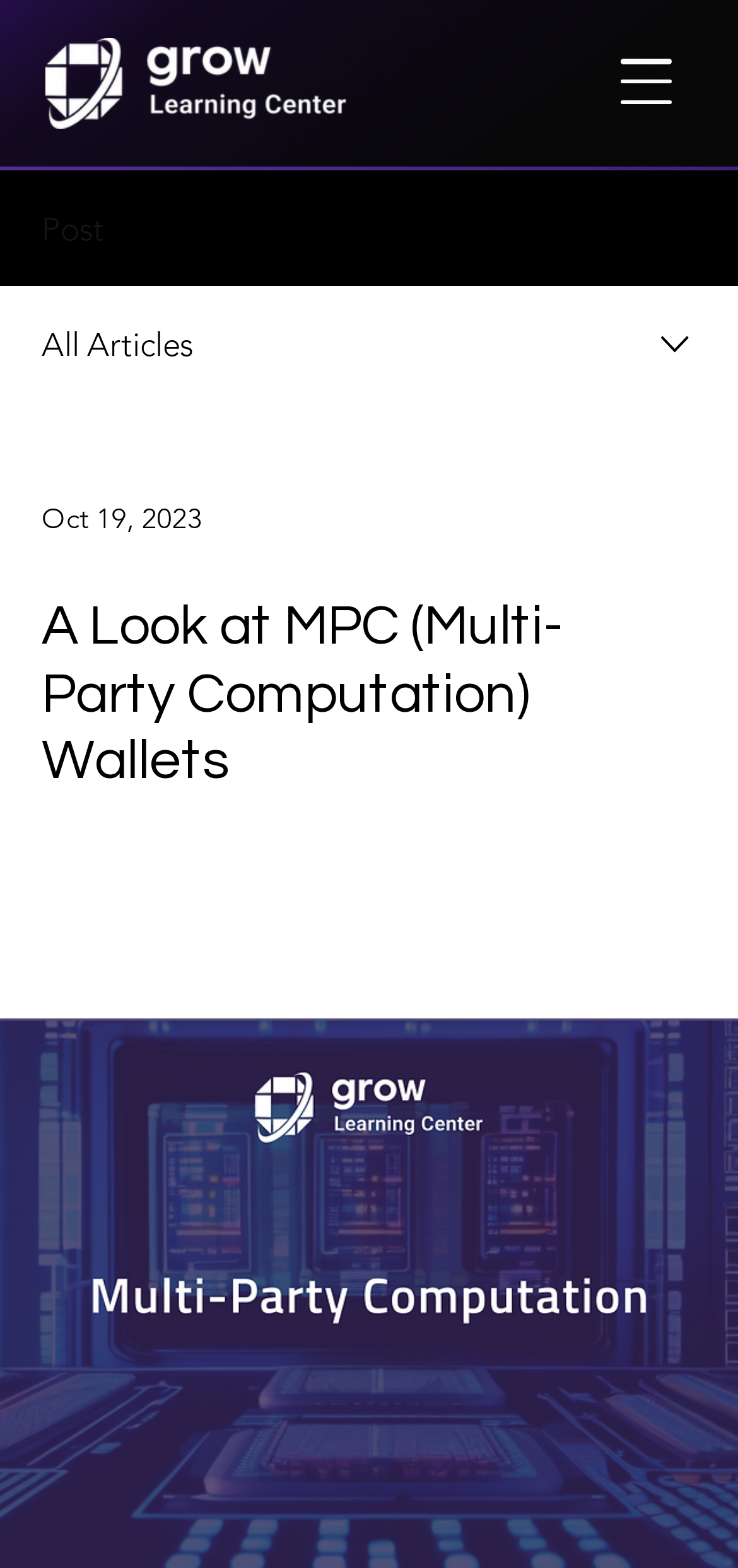Provide a thorough description of the webpage you see.

The webpage is about MPC (Multi-Party Computation) wallets, with a main title "A Look at MPC (Multi-Party Computation) Wallets" at the top. 

At the very top of the page, there is a banner image "Group 49.png" that spans almost the entire width of the page. Below the banner, there is a link to the "Learning Center" on the left side, accompanied by a small image with the same name. 

On the right side, there is a button to open a navigation menu. When opened, the menu contains options like "Post" and "All Articles", along with an image. 

Below the navigation menu, there is a combobox that allows users to select from a list of options. The combobox is currently set to "Oct 19, 2023". 

The main content of the page is a heading that summarizes the article, "A Look at MPC (Multi-Party Computation) Wallets". This heading is followed by a large block of text that discusses the topic in detail. At the very bottom of the page, there is a button that spans the entire width of the page.